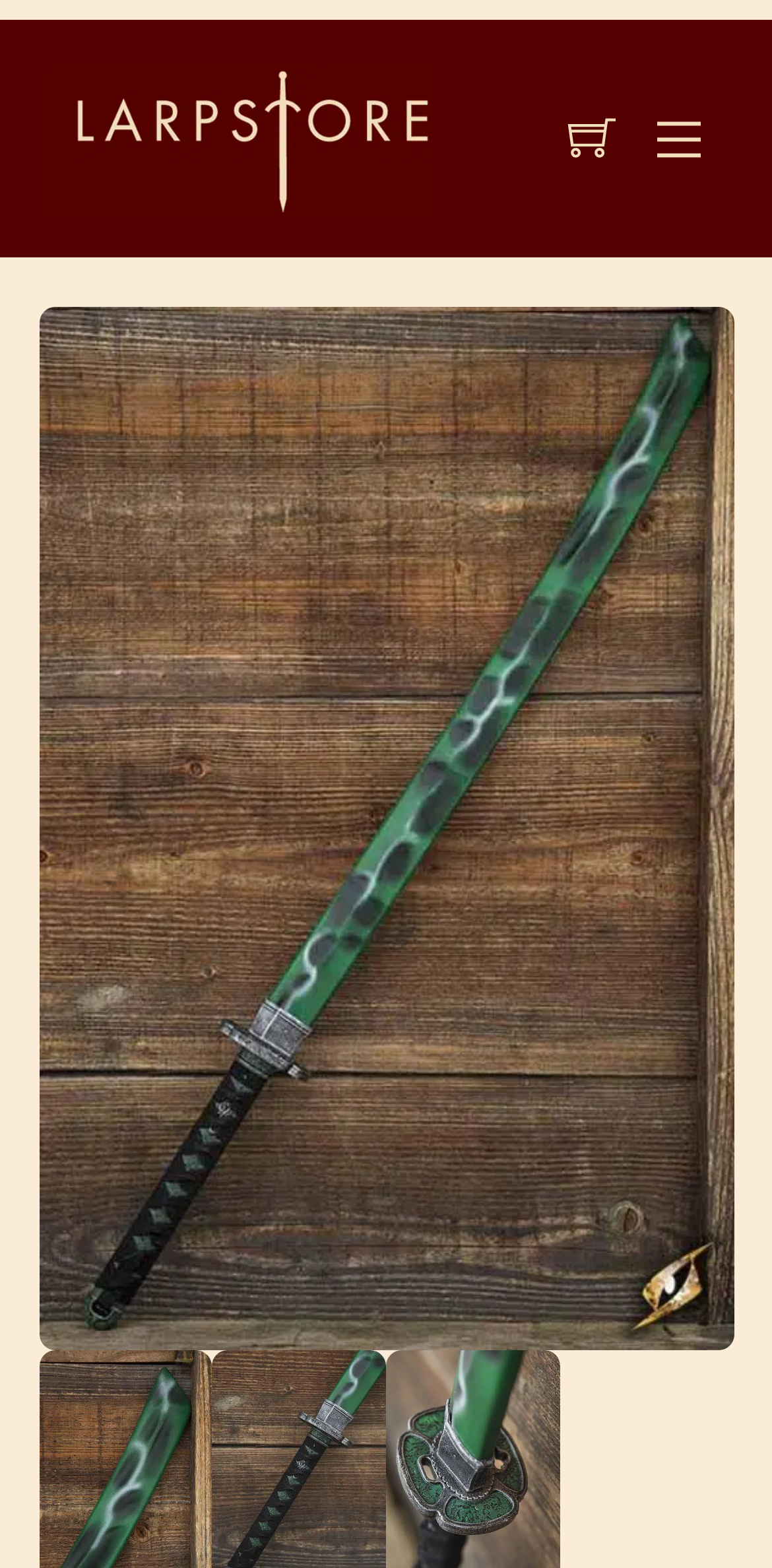What is the logo of the website?
Please give a detailed and elaborate explanation in response to the question.

The image with the text 'Larpstore' is likely the logo of the website, as it is prominently displayed at the top left corner of the page.